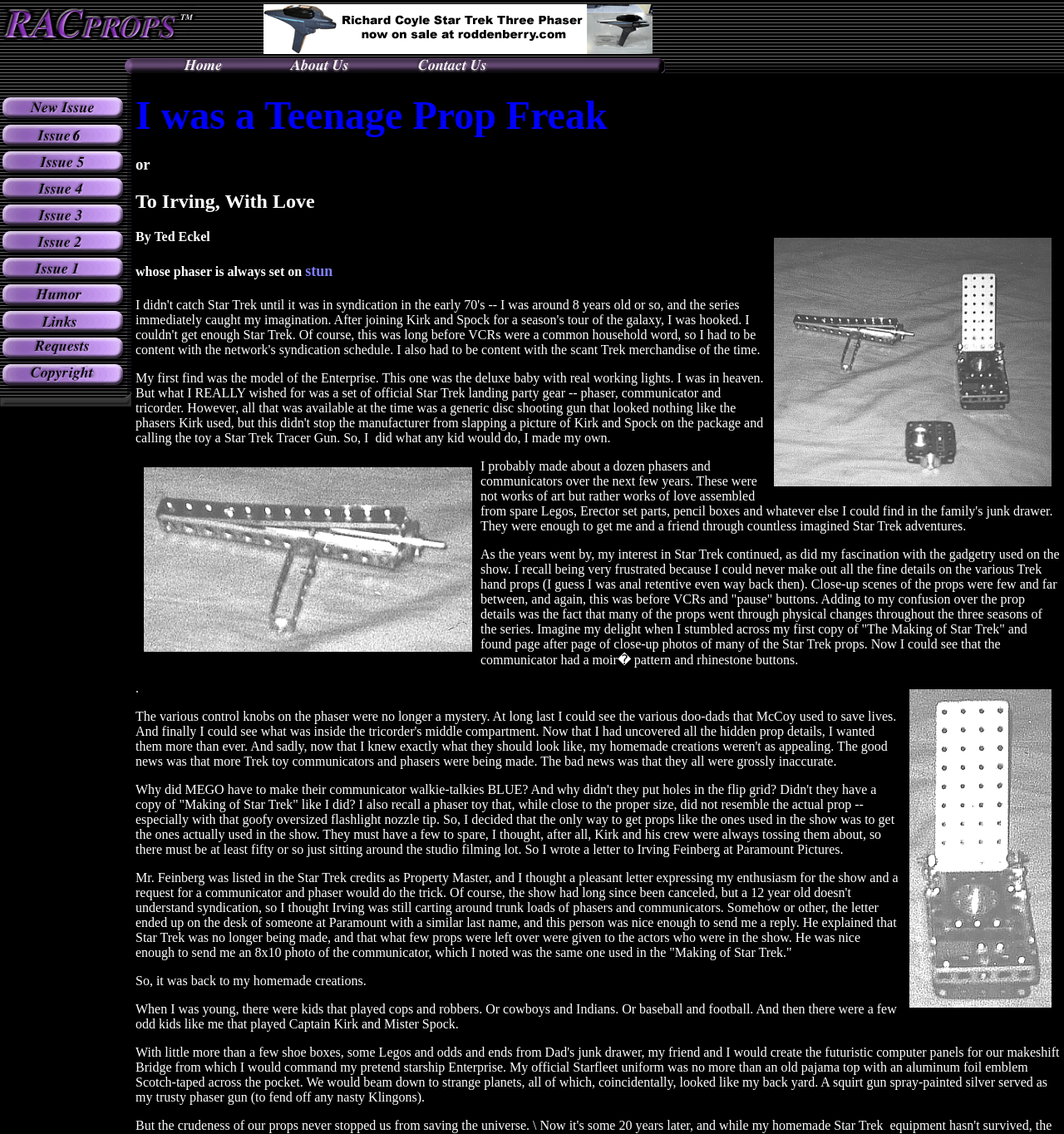What is the main content of this webpage? Using the information from the screenshot, answer with a single word or phrase.

Prop Freak